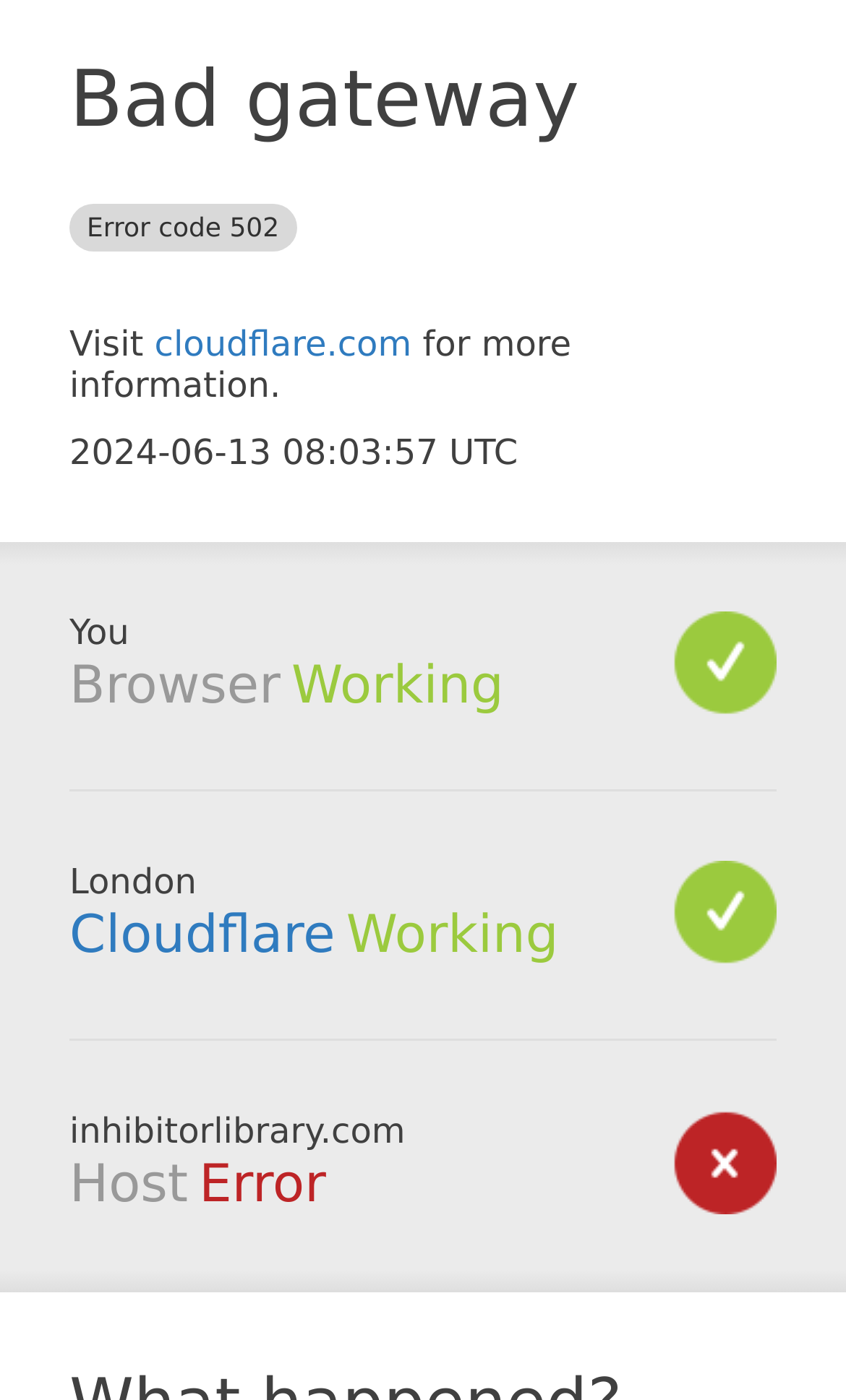What is the current date and time?
Please give a detailed and elaborate answer to the question based on the image.

The current date and time are mentioned in the StaticText element '2024-06-13 08:03:57 UTC' on the webpage.